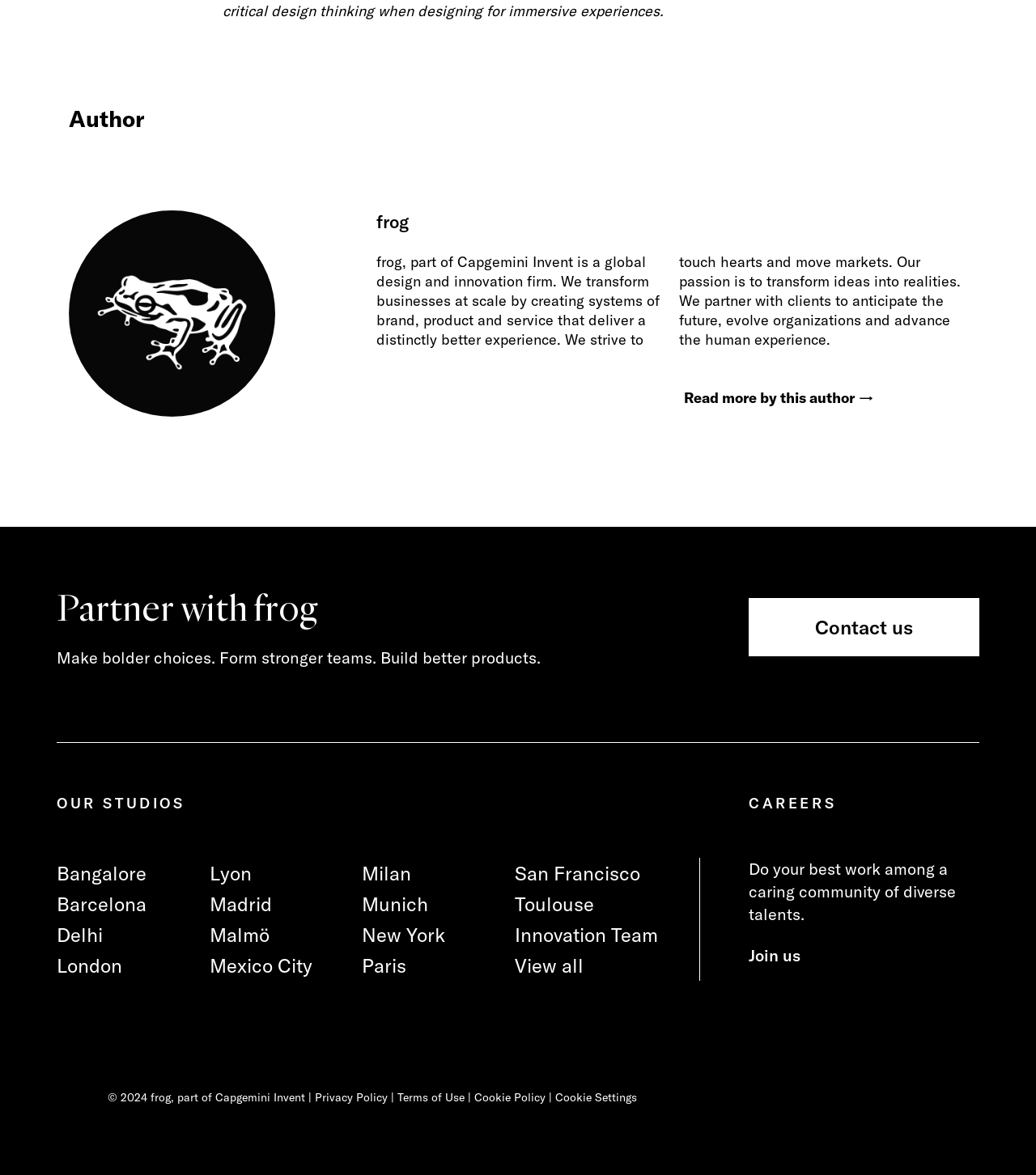Please specify the bounding box coordinates of the clickable region to carry out the following instruction: "Contact us". The coordinates should be four float numbers between 0 and 1, in the format [left, top, right, bottom].

[0.723, 0.509, 0.945, 0.559]